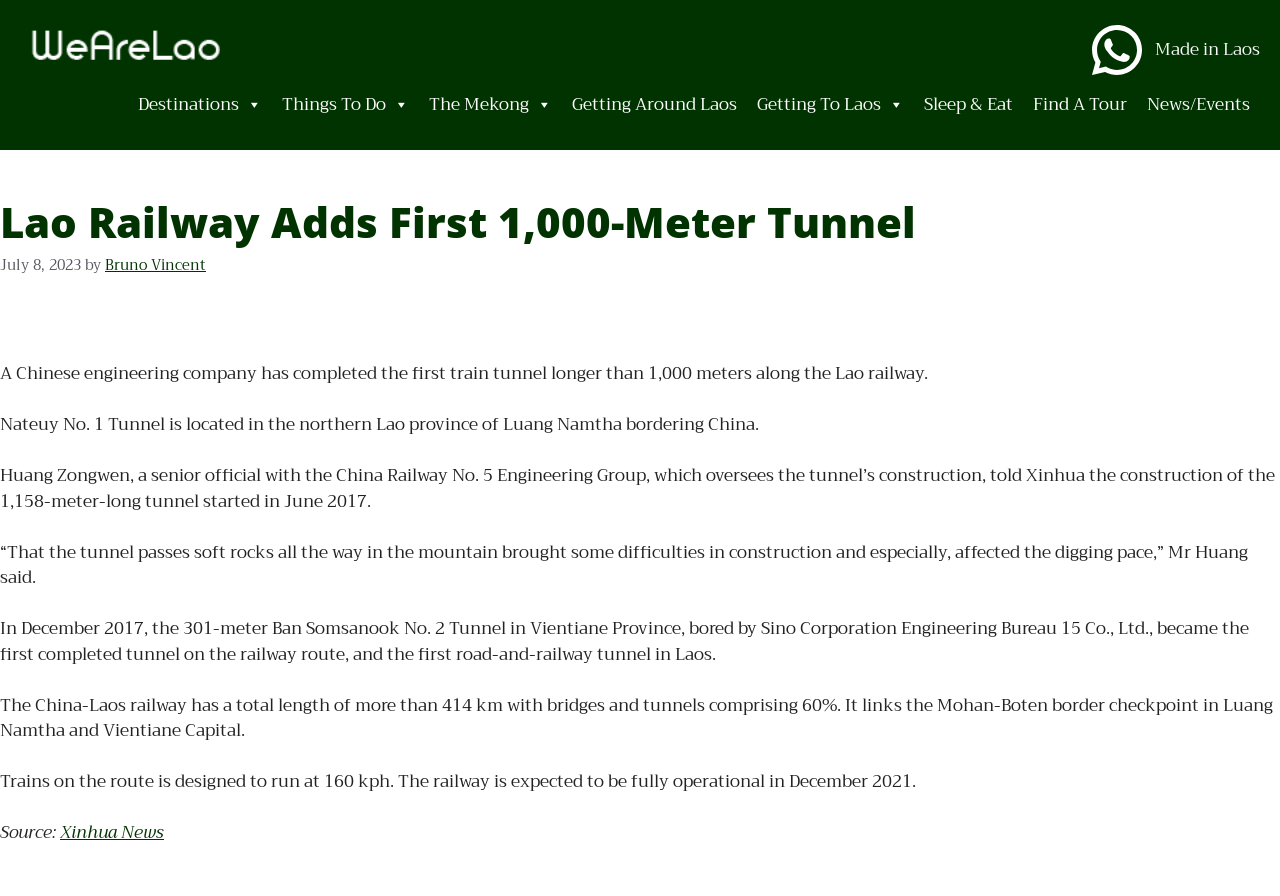Using the description: "Destinations", determine the UI element's bounding box coordinates. Ensure the coordinates are in the format of four float numbers between 0 and 1, i.e., [left, top, right, bottom].

[0.1, 0.089, 0.212, 0.145]